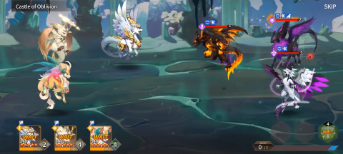Provide a thorough description of what you see in the image.

The image depicts an exciting battle scene from the mobile game "Dragon Village Grand Battle." In this vivid portrayal, two teams of fantastical characters face off against each other in a mystical environment filled with enchanted flora. On the left, a majestic white creature representing one faction is flanked by two other allies, exhibiting a variety of vibrant designs and abilities. Opposing them on the right are three formidable foes, including a fearsome dragon, each showcasing unique armor and colors, indicating their strength and combat roles.

At the bottom of the scene, players can see the character selection panel featuring a series of dynamic avatars ready for action, hinting at various gameplay strategies. The interface elements suggest an immersive, turn-based battle system, where players must consider their tactics to prevail. The background, rich with fantastical elements and a blend of blues and greens, enhances the otherworldly atmosphere of the game, inviting players into its captivating world.